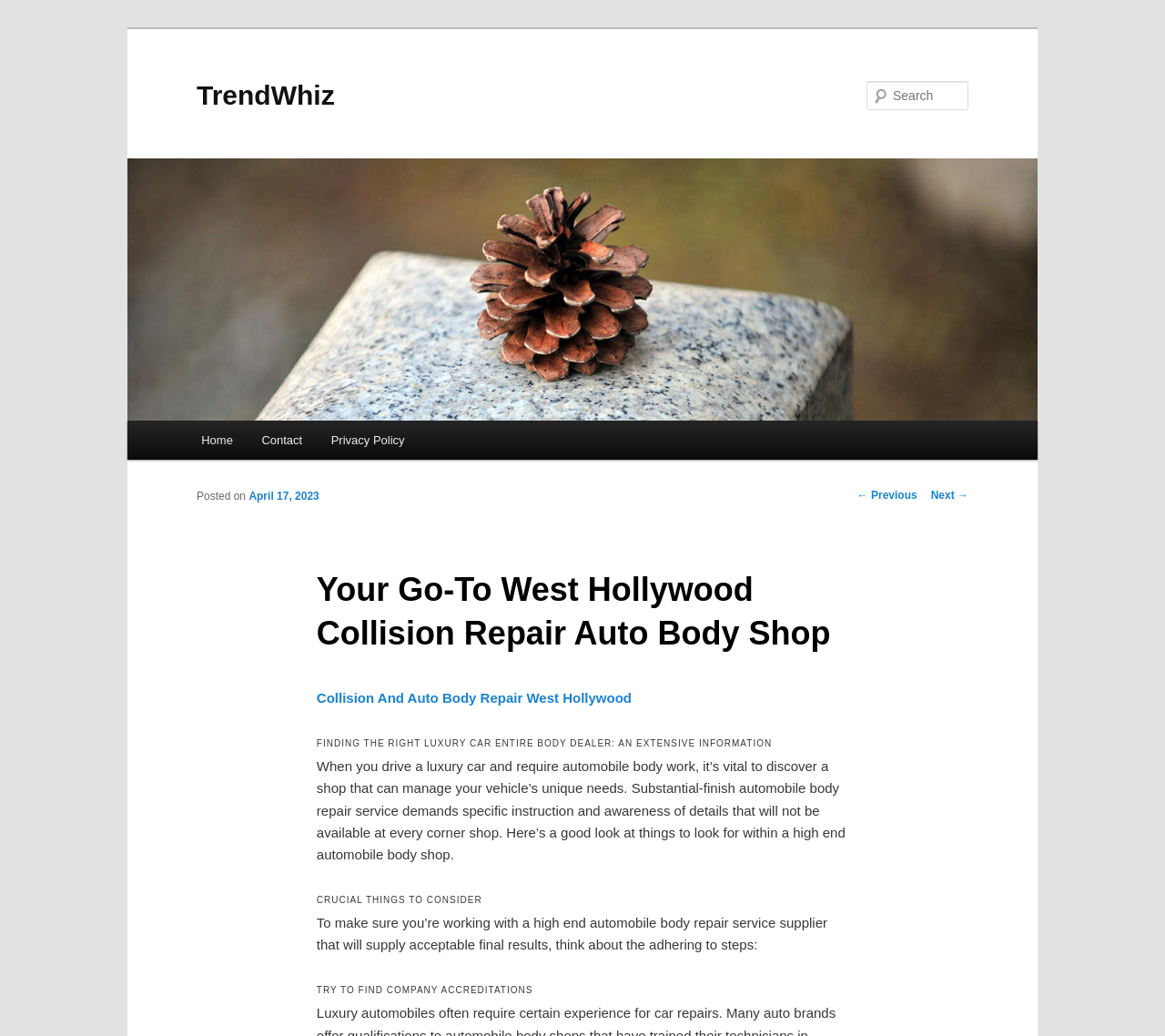What type of car does the auto body shop specialize in?
Refer to the screenshot and respond with a concise word or phrase.

Luxury car